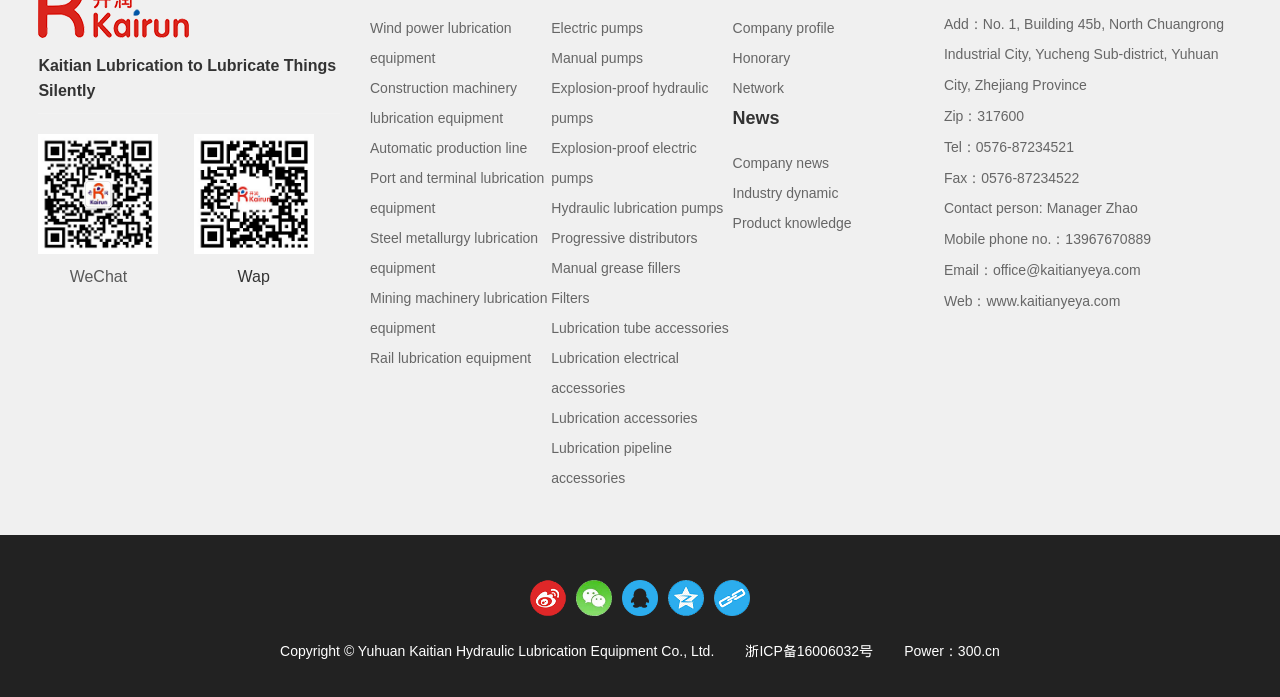Use a single word or phrase to respond to the question:
What is the contact phone number?

0576-87234521